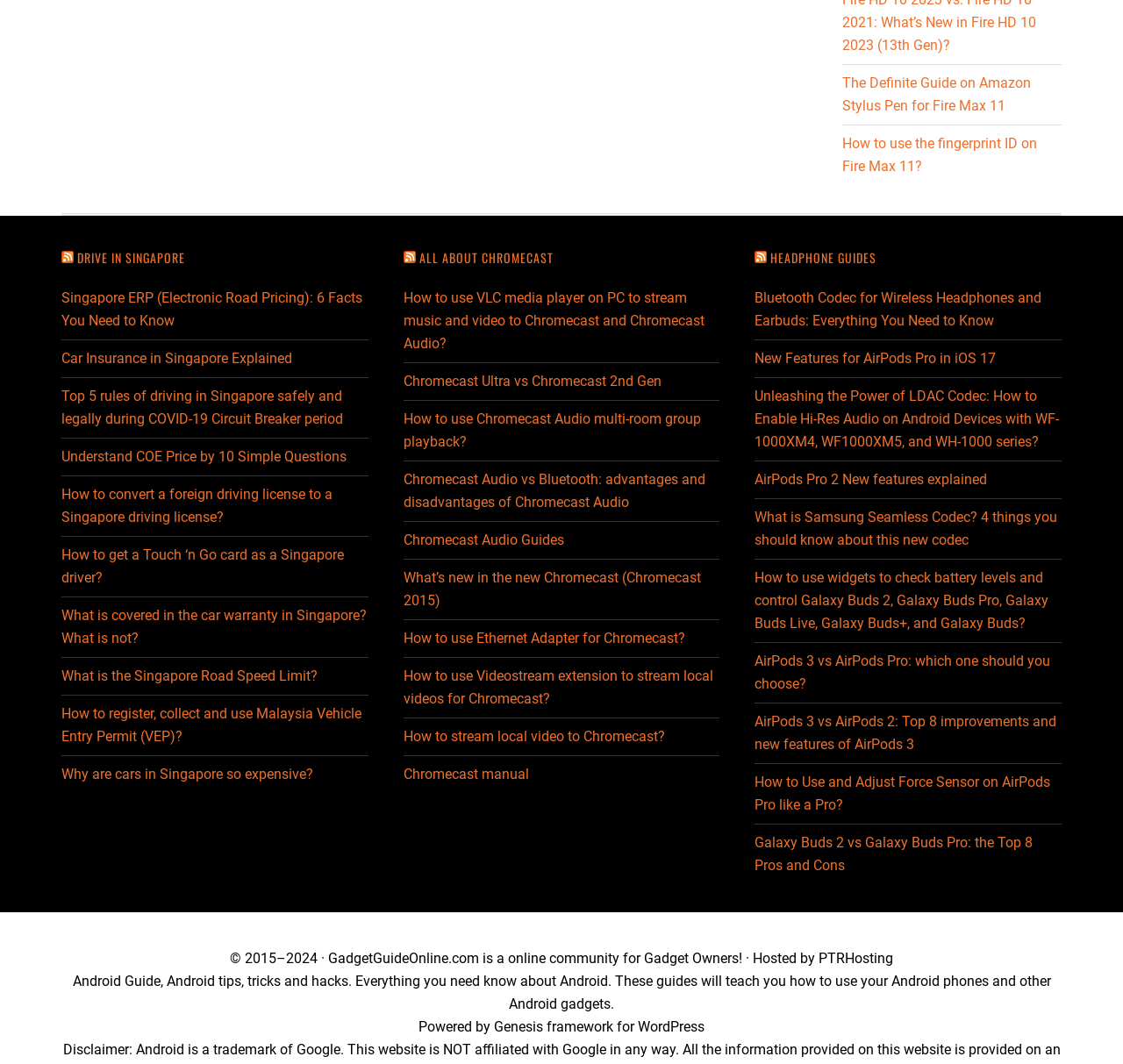Please identify the bounding box coordinates of the clickable element to fulfill the following instruction: "Click on 'RSS DRIVE IN SINGAPORE'". The coordinates should be four float numbers between 0 and 1, i.e., [left, top, right, bottom].

[0.055, 0.236, 0.328, 0.25]